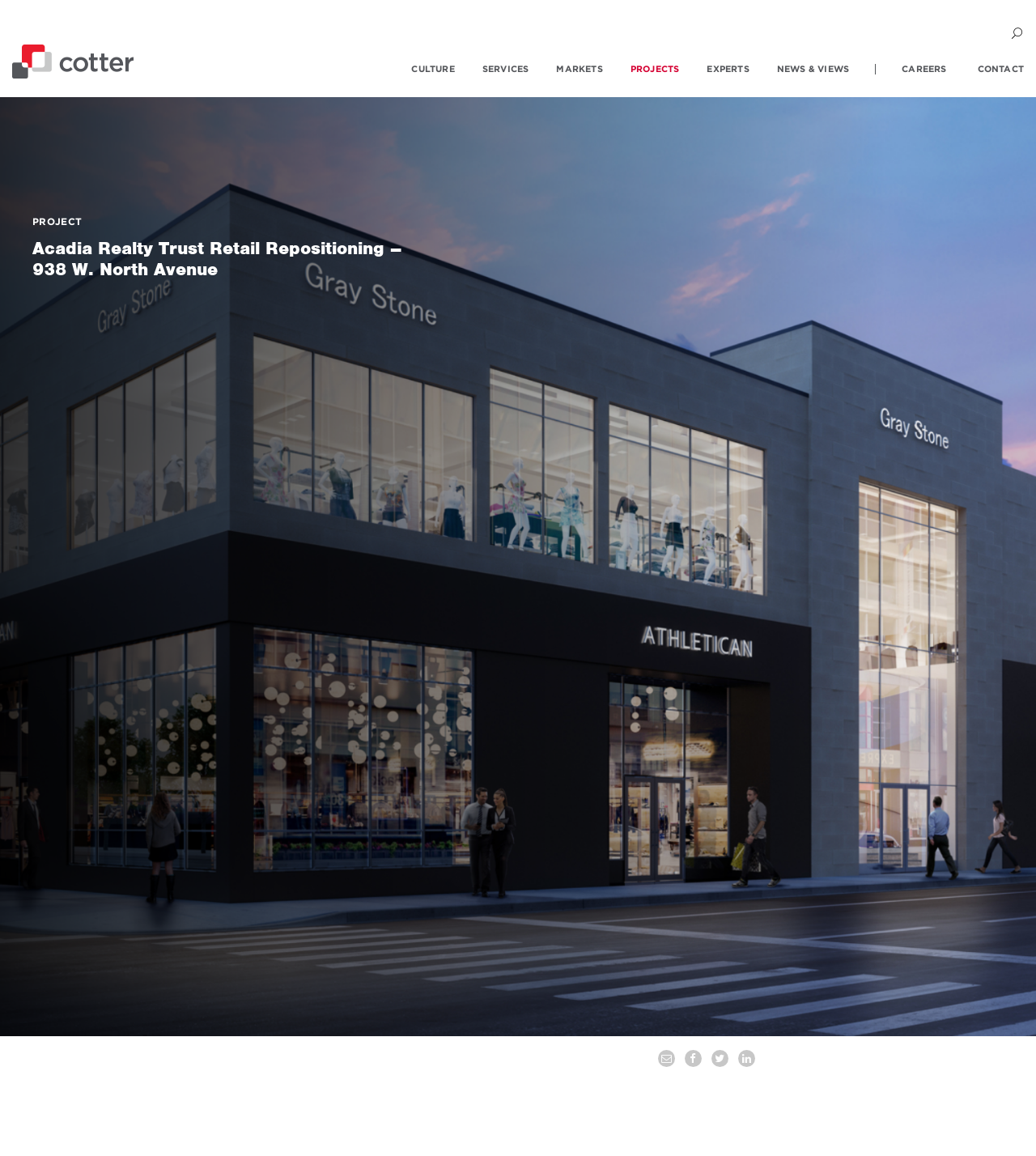How many main navigation links are there?
Based on the visual details in the image, please answer the question thoroughly.

I count the links 'CULTURE', 'SERVICES', 'MARKETS', 'PROJECTS', 'EXPERTS', 'NEWS & VIEWS', and 'CAREERS' as the main navigation links, which totals 7 links.